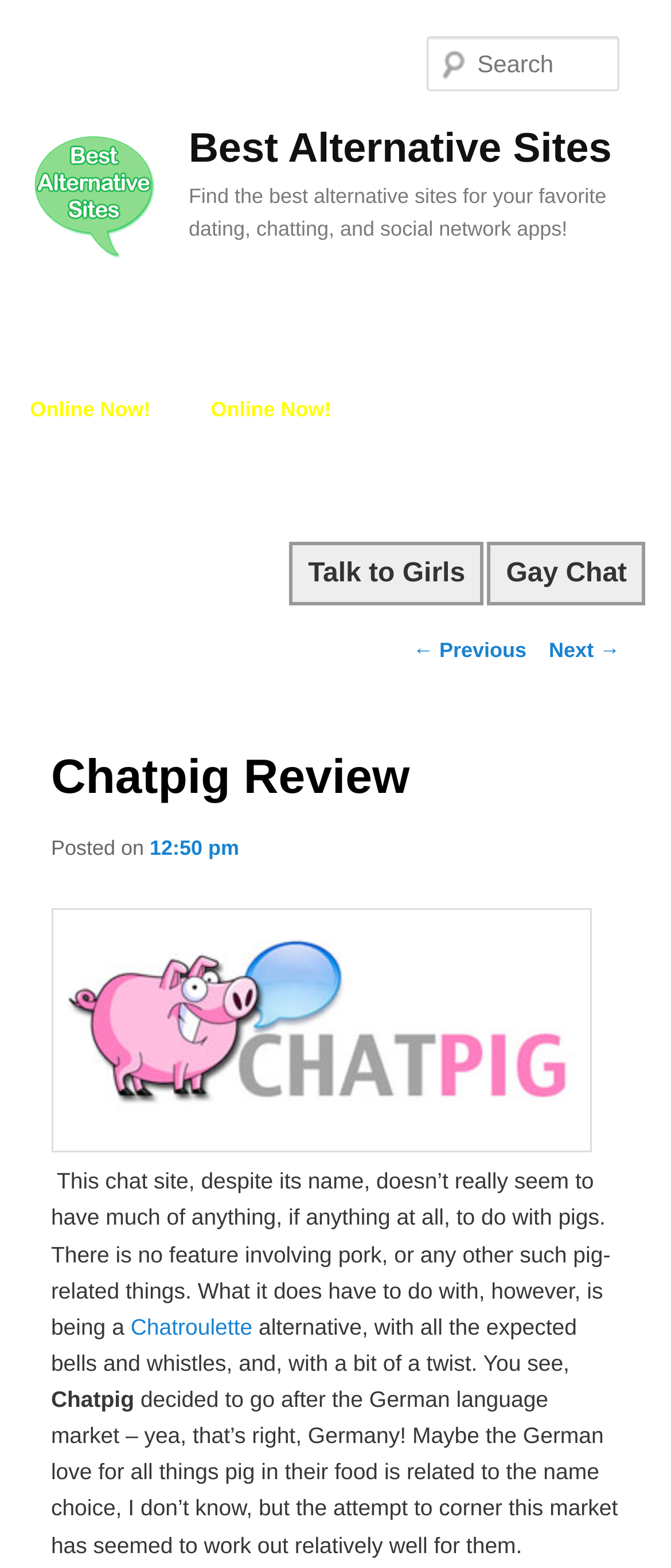Pinpoint the bounding box coordinates for the area that should be clicked to perform the following instruction: "Search for alternative sites".

[0.637, 0.023, 0.924, 0.058]